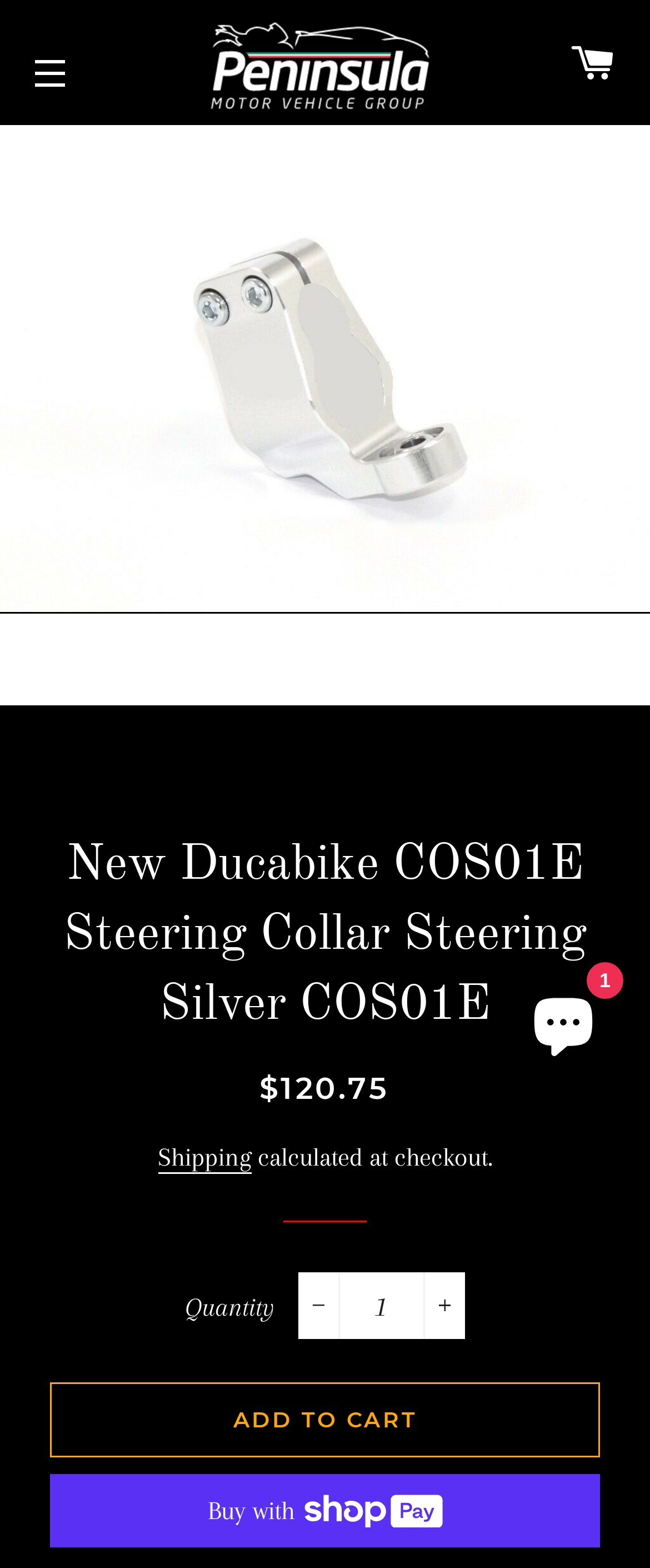Kindly respond to the following question with a single word or a brief phrase: 
What is the product name?

New Ducabike COS01E Steering Collar